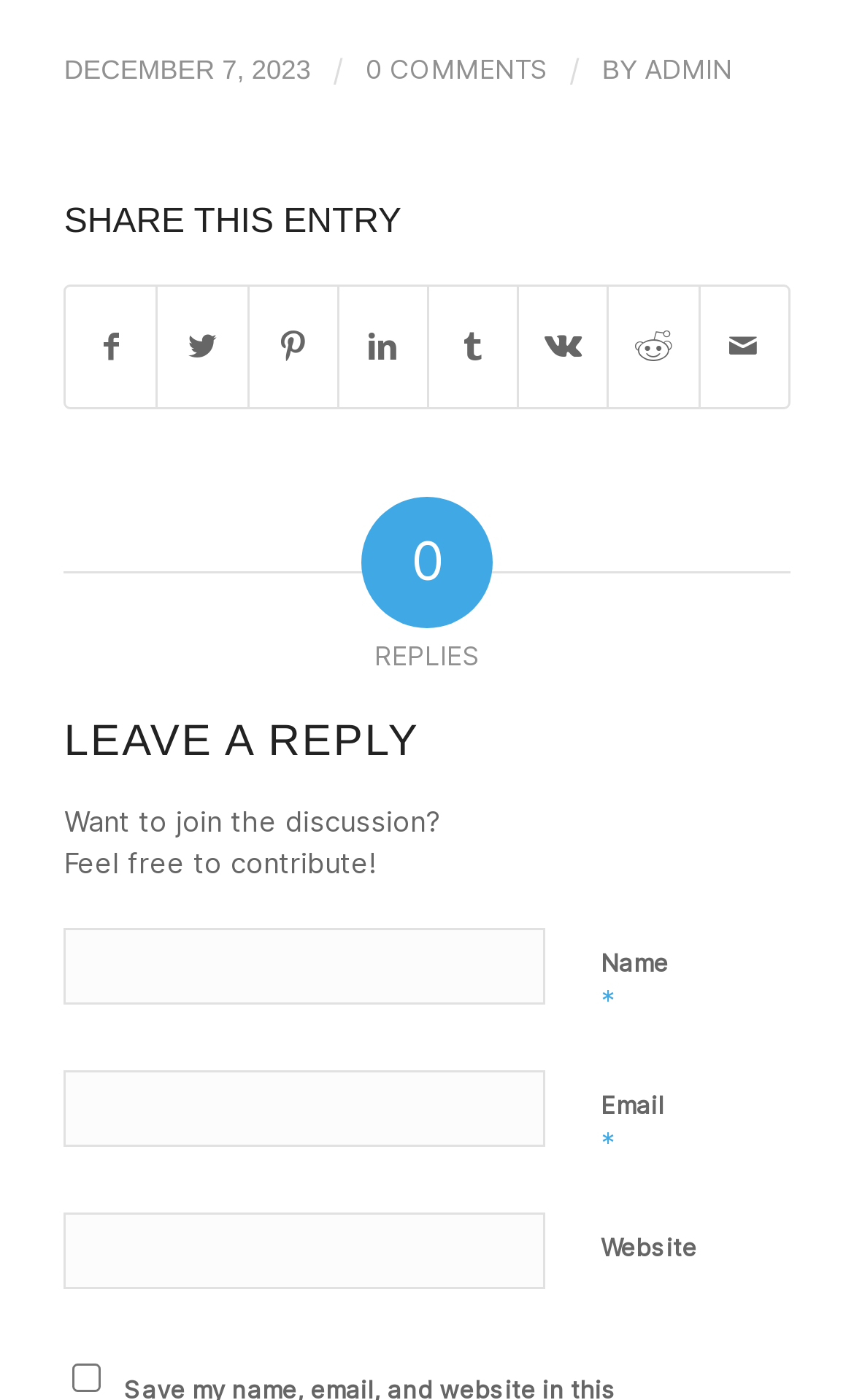Extract the bounding box of the UI element described as: "parent_node: Email * aria-describedby="email-notes" name="email"".

[0.075, 0.765, 0.639, 0.819]